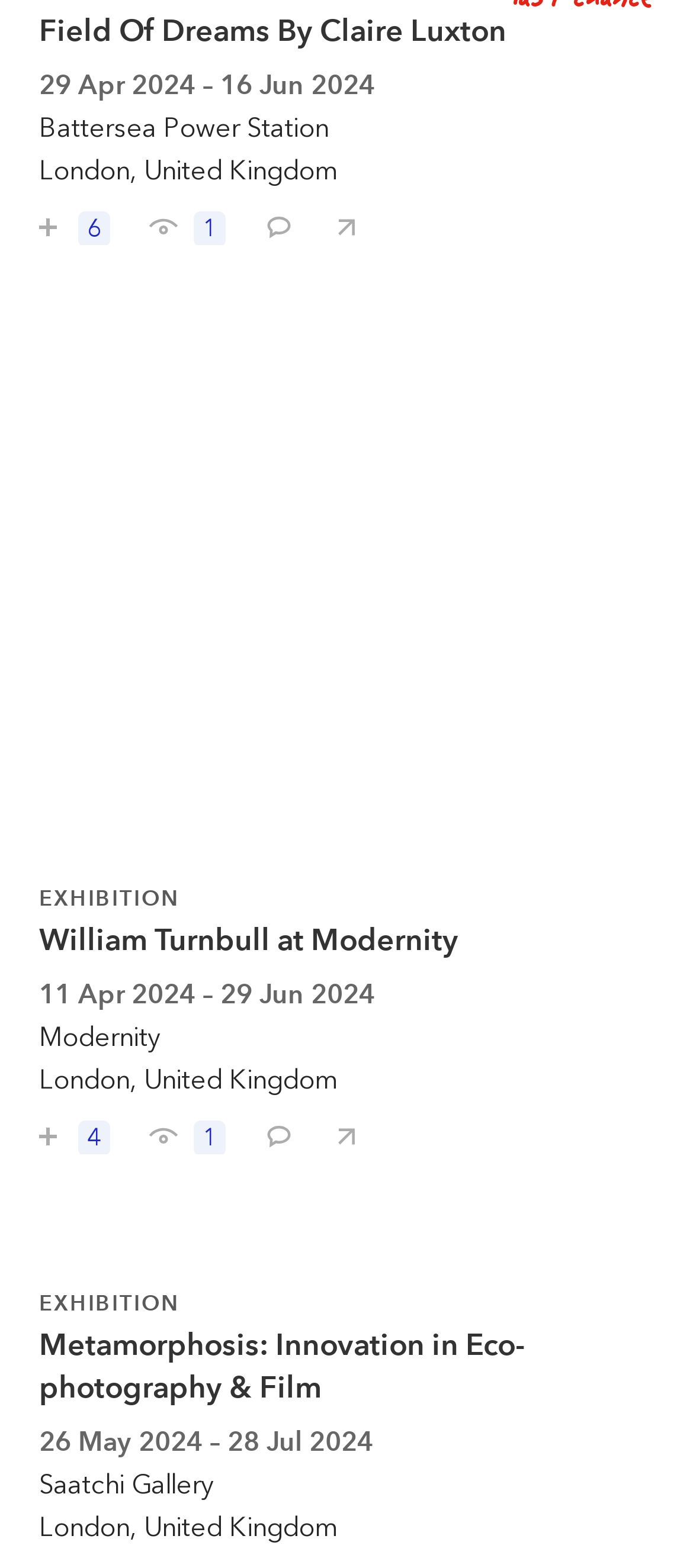Please determine the bounding box coordinates for the element with the description: "Save / follow 6".

[0.018, 0.122, 0.185, 0.156]